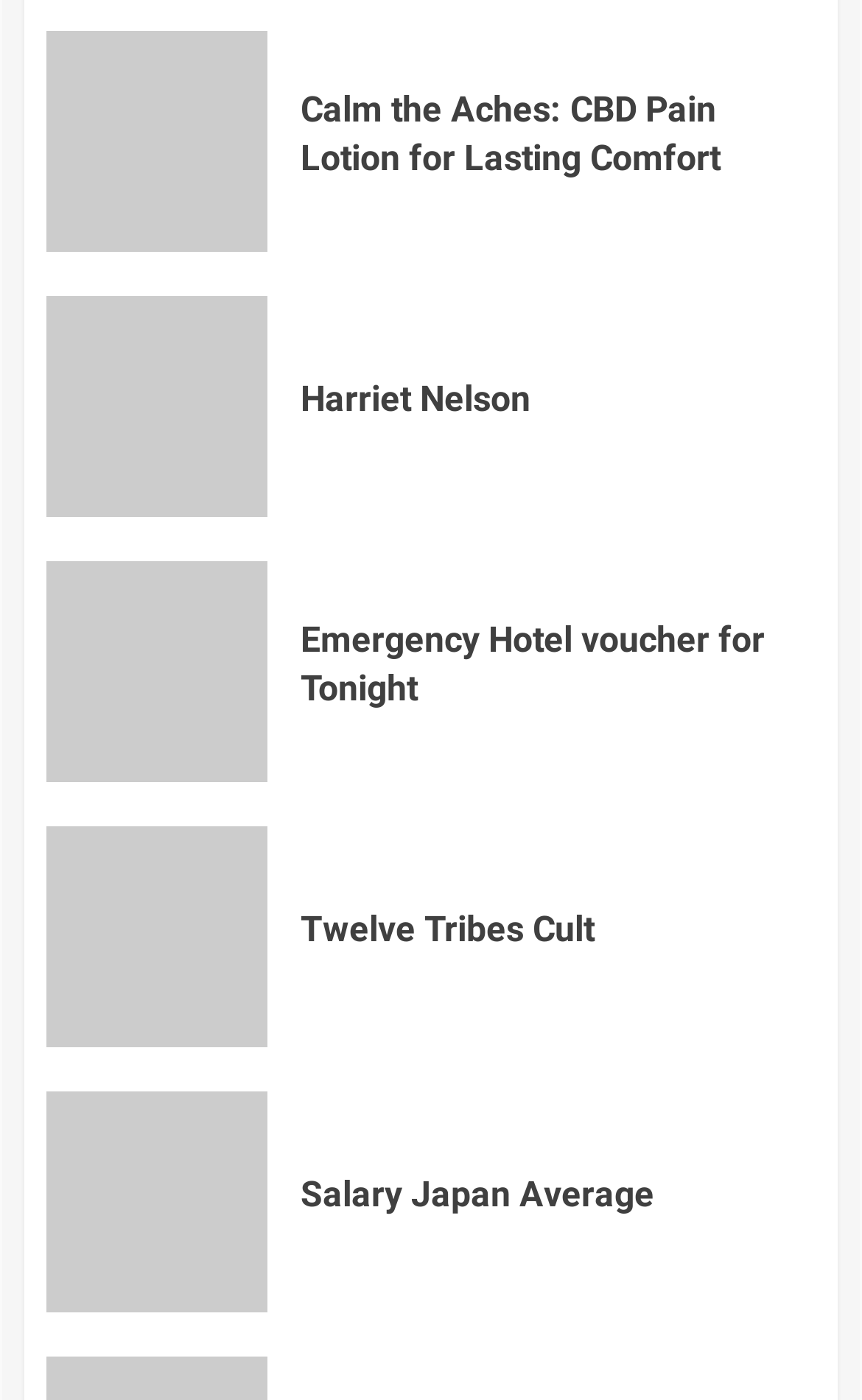What is the product for pain relief?
Please elaborate on the answer to the question with detailed information.

The webpage has a prominent link and image with the text 'Calm the Aches: CBD Pain Lotion for Lasting Comfort', indicating that the product is a CBD pain lotion for pain relief.